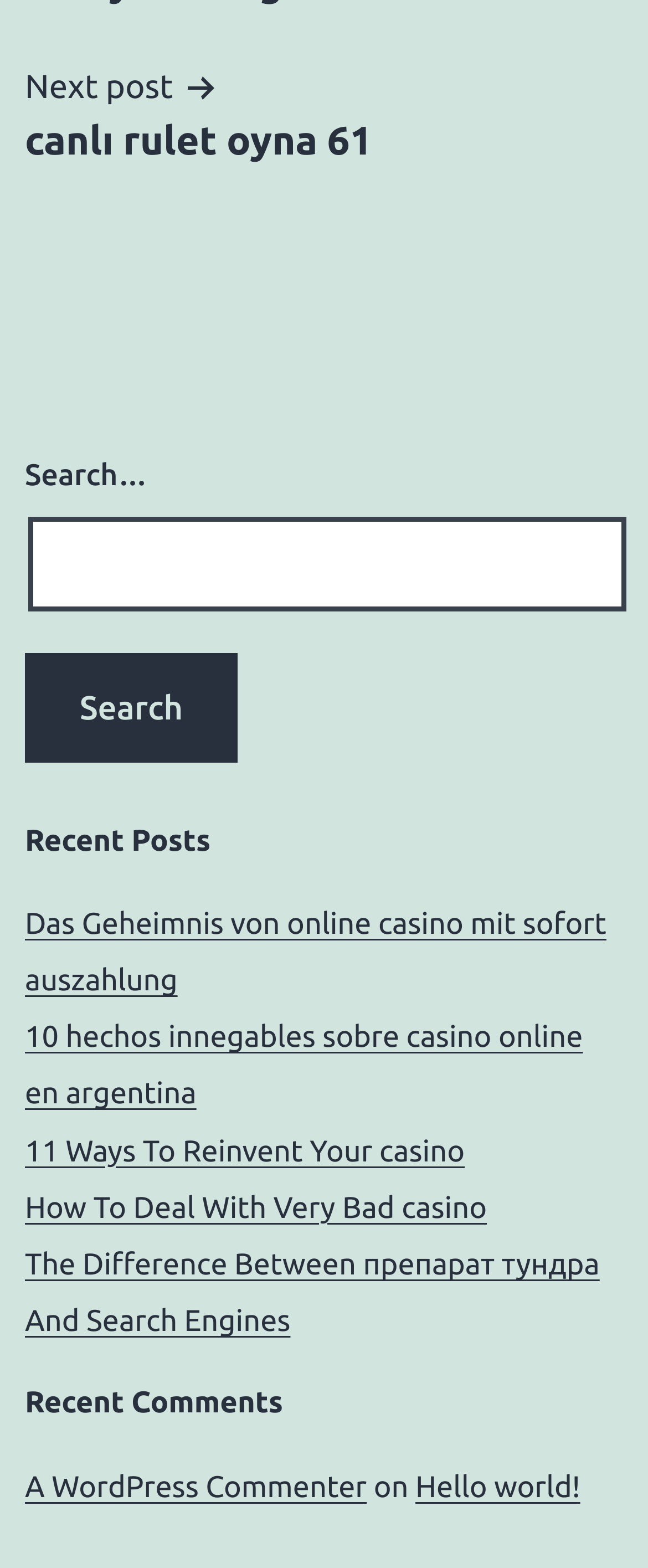Given the content of the image, can you provide a detailed answer to the question?
What is the purpose of the search box?

The search box is located in the top section of the webpage, with a placeholder text 'Search…' and a search button next to it. This suggests that the search box is intended for users to search for specific posts or content within the website.